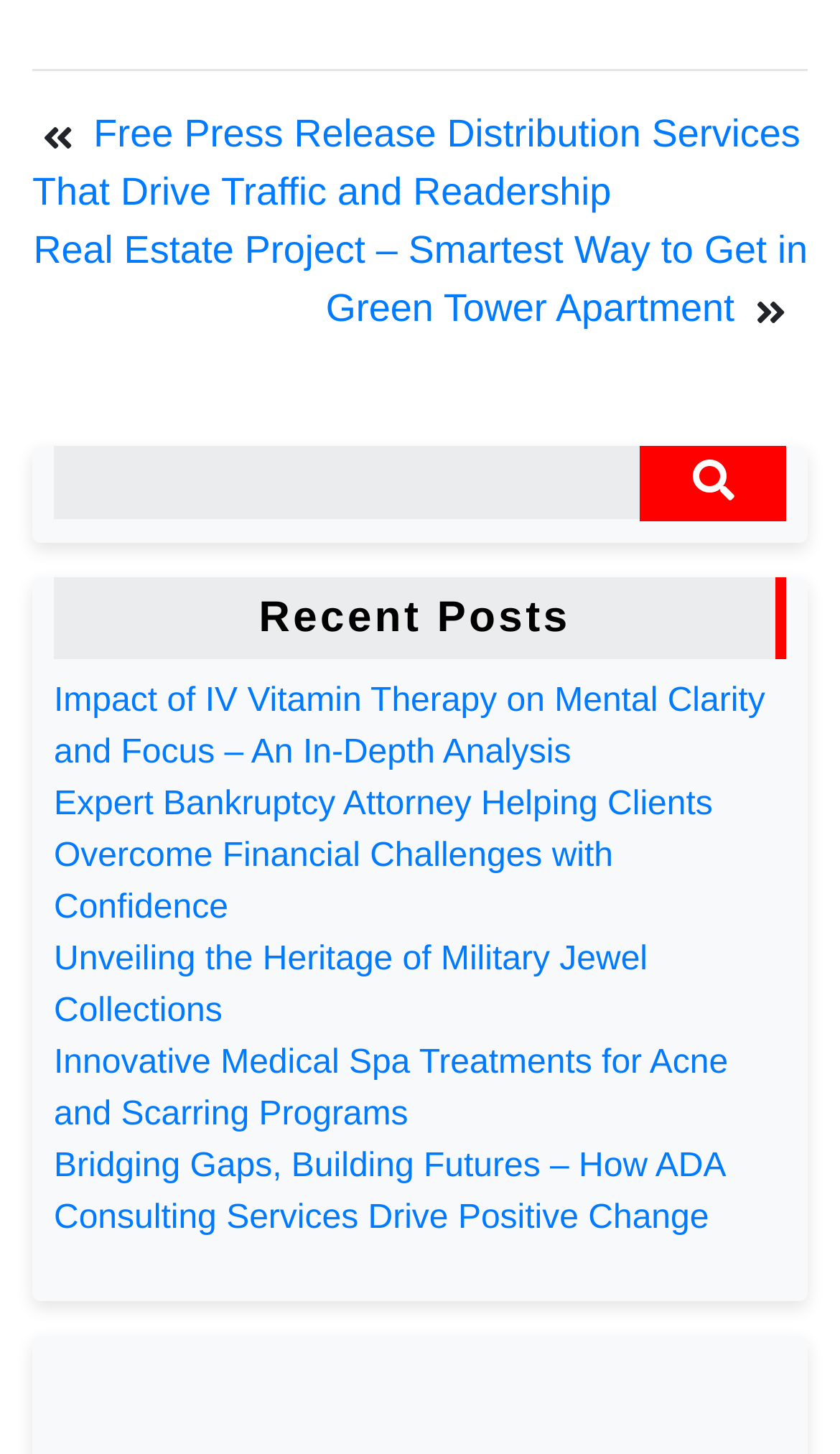Find the bounding box coordinates of the element to click in order to complete this instruction: "read the recent post about IV Vitamin Therapy". The bounding box coordinates must be four float numbers between 0 and 1, denoted as [left, top, right, bottom].

[0.064, 0.469, 0.911, 0.53]